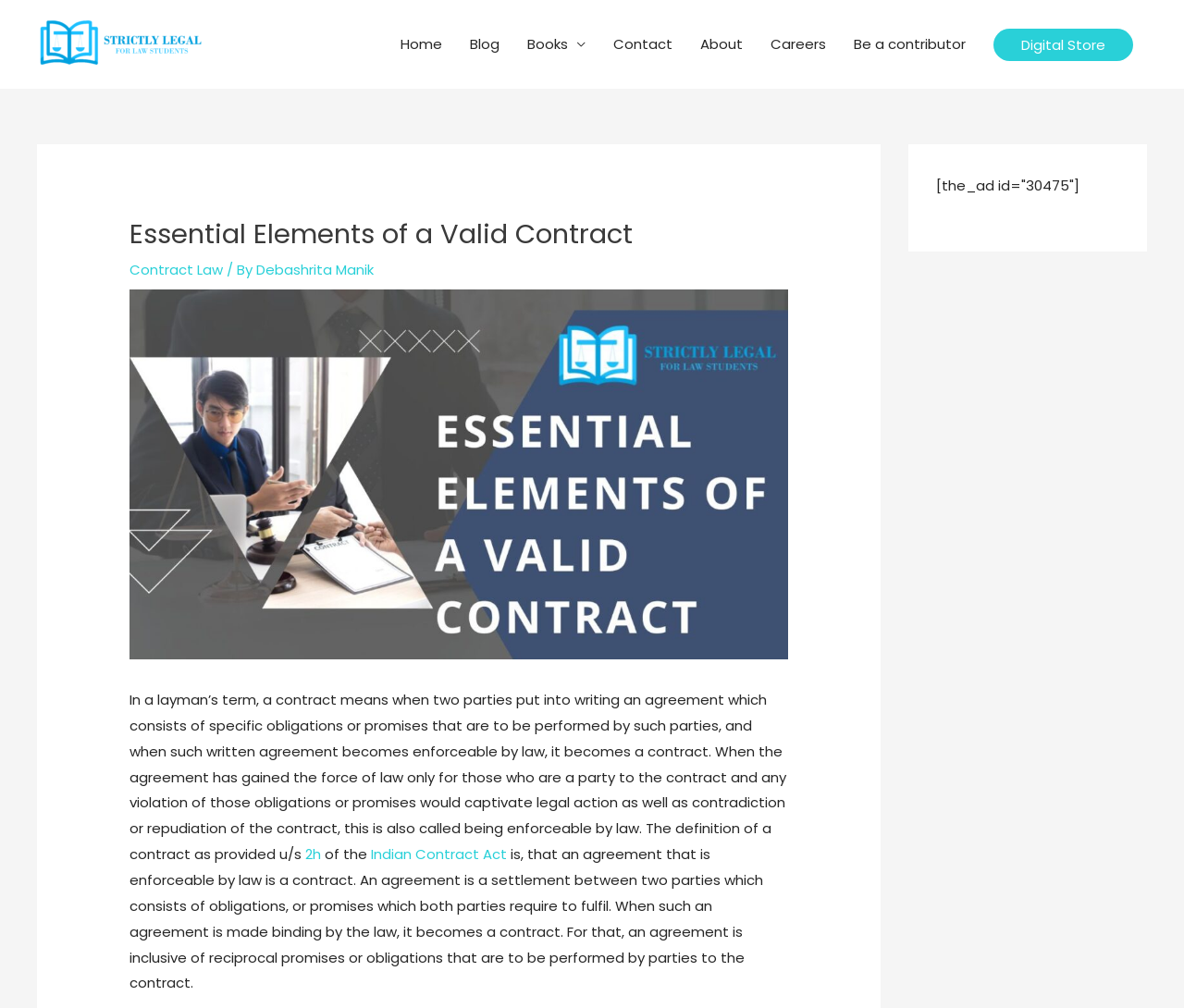What is the name of the act mentioned in the article?
Based on the image content, provide your answer in one word or a short phrase.

Indian Contract Act